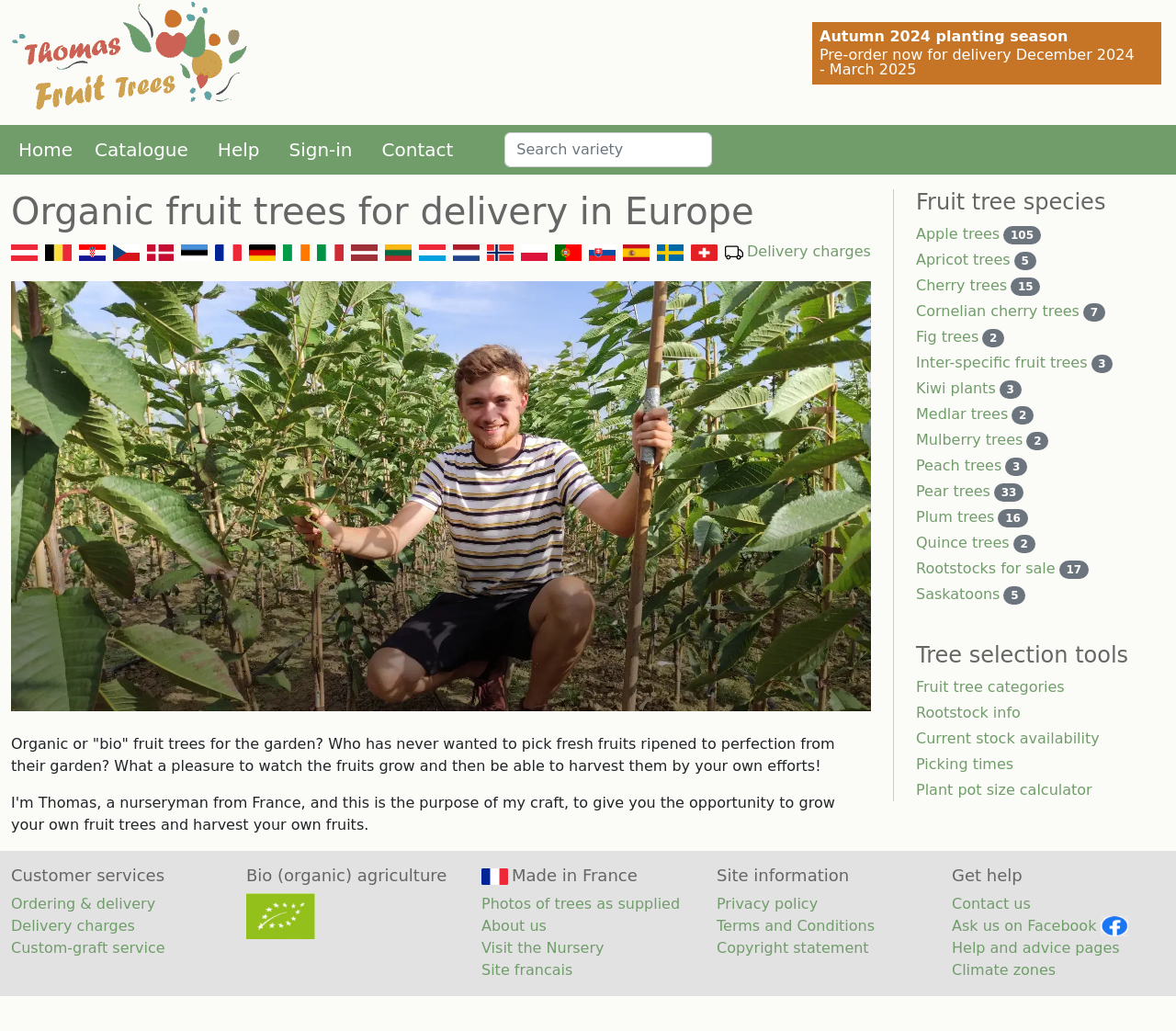Please identify the primary heading on the webpage and return its text.

Organic fruit trees for delivery in Europe